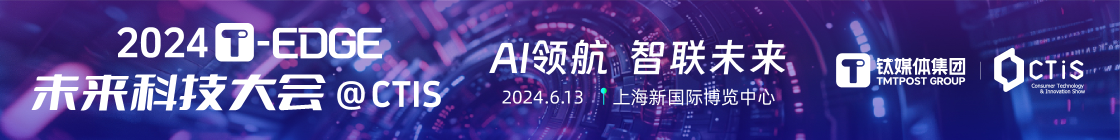Give a thorough explanation of the elements present in the image.

The image promotes the "2024 T-EDGE Future Technology Conference" set to take place on June 13, 2024, at the Shanghai New International Expo Center. Highlighting the theme "AI Leading, Connected Future," this event is organized by TMTPOST Group and CTIS, focusing on advancements in artificial intelligence and technology. The vibrant background features dynamic digital graphics, symbolizing innovation and connectivity in the tech industry. The logo of TMTPOST and CTIS is prominently displayed, reinforcing the organizational identity behind this significant conference.